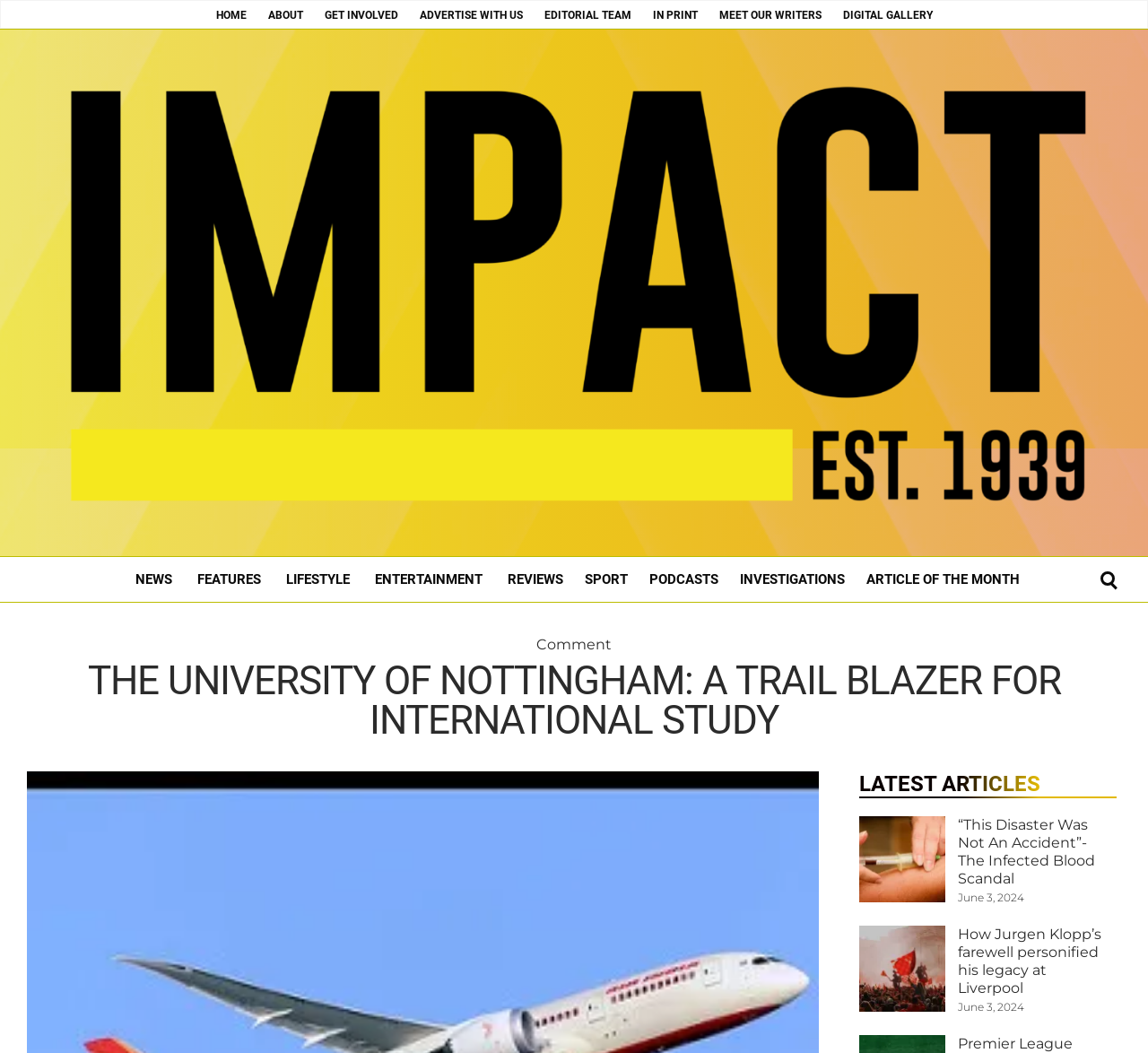What is the date of the second article listed?
Refer to the image and give a detailed response to the question.

The date of the second article listed can be found under the 'LATEST ARTICLES' section, which is 'June 3, 2024', written below the title of the article.